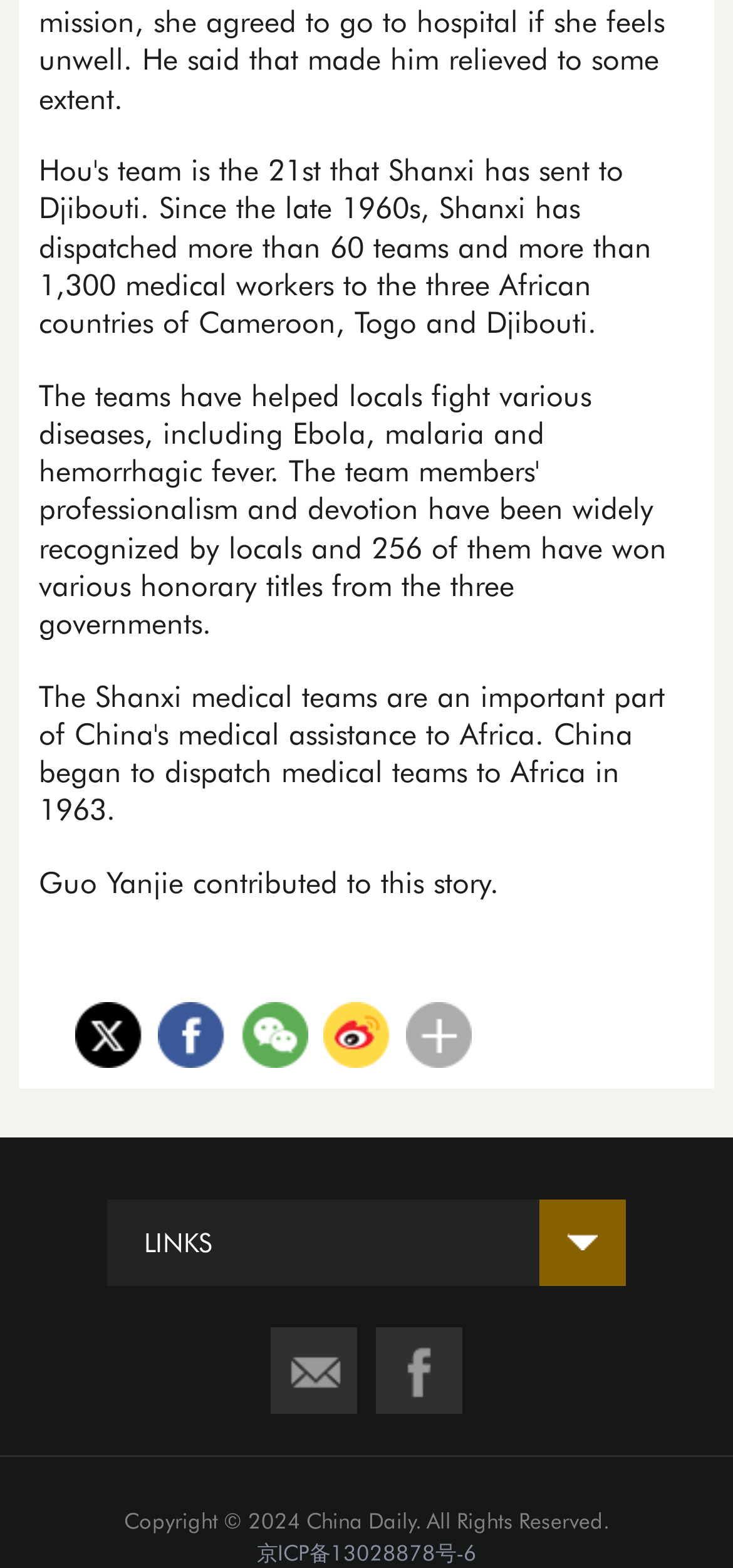What is the copyright year?
Based on the image, provide your answer in one word or phrase.

2024